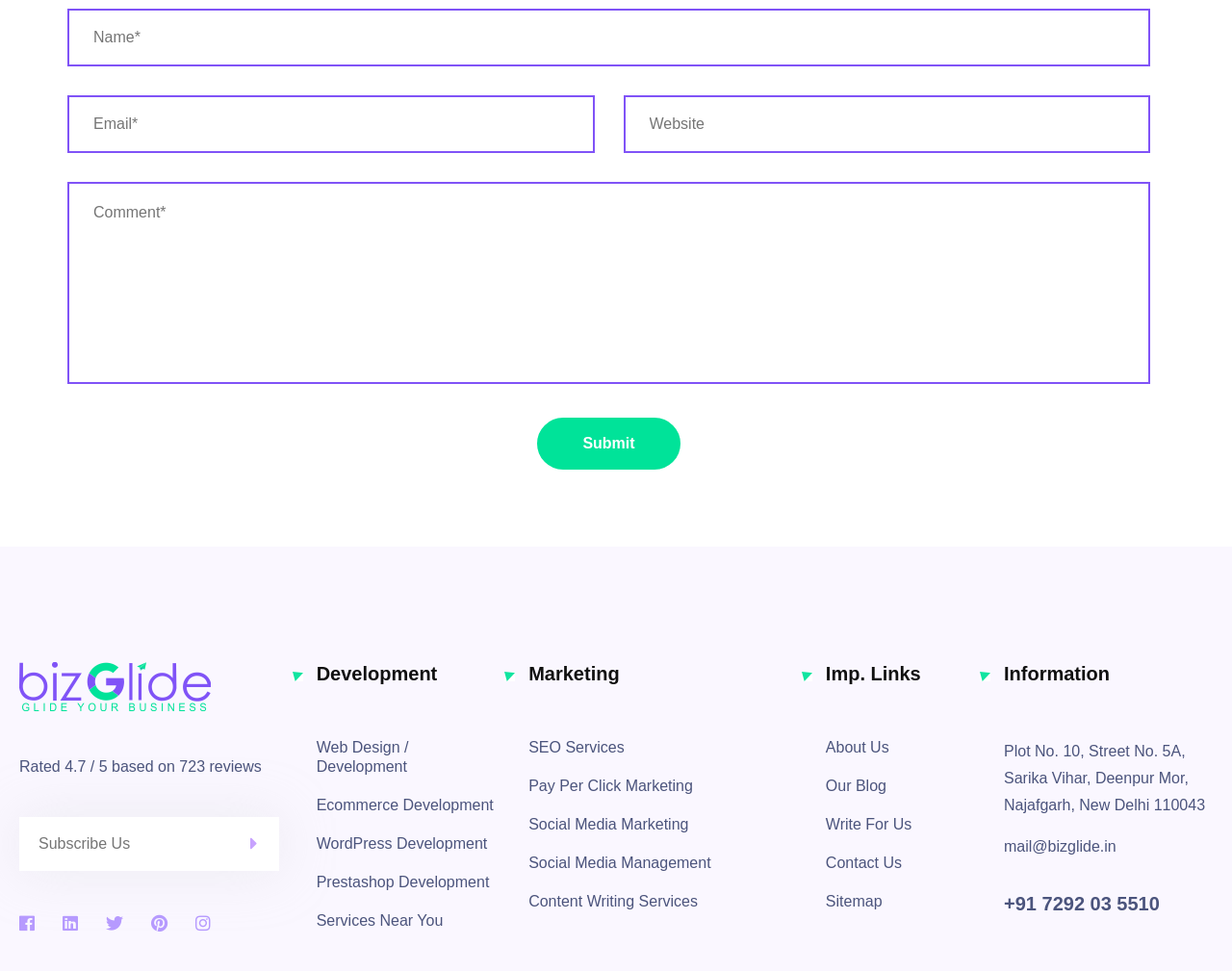What is the address of the company?
Give a one-word or short phrase answer based on the image.

Plot No. 10, Street No. 5A, Sarika Vihar, Deenpur Mor, Najafgarh, New Delhi 110043